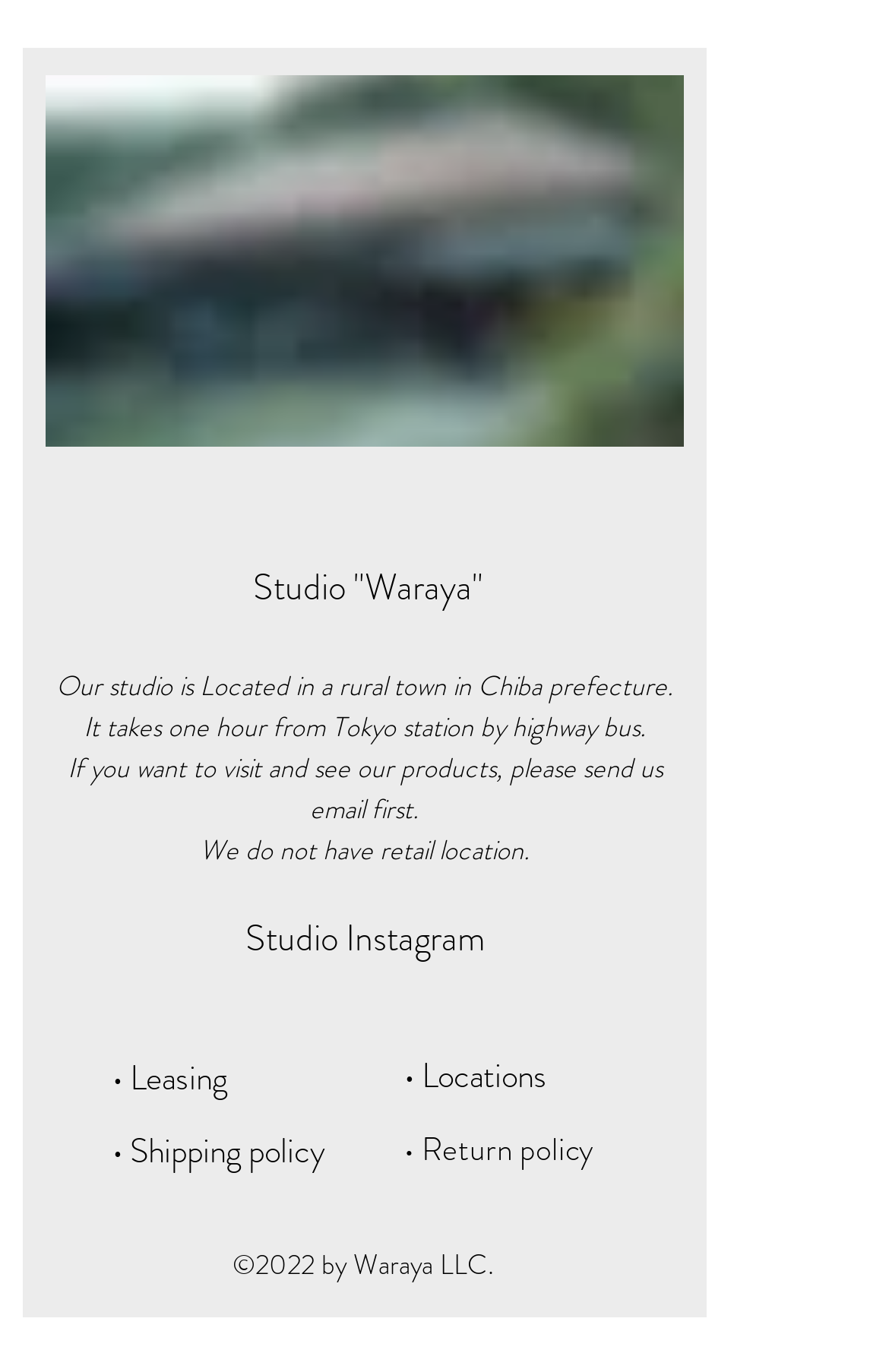Given the following UI element description: "gram", find the bounding box coordinates in the webpage screenshot.

[0.465, 0.665, 0.545, 0.703]